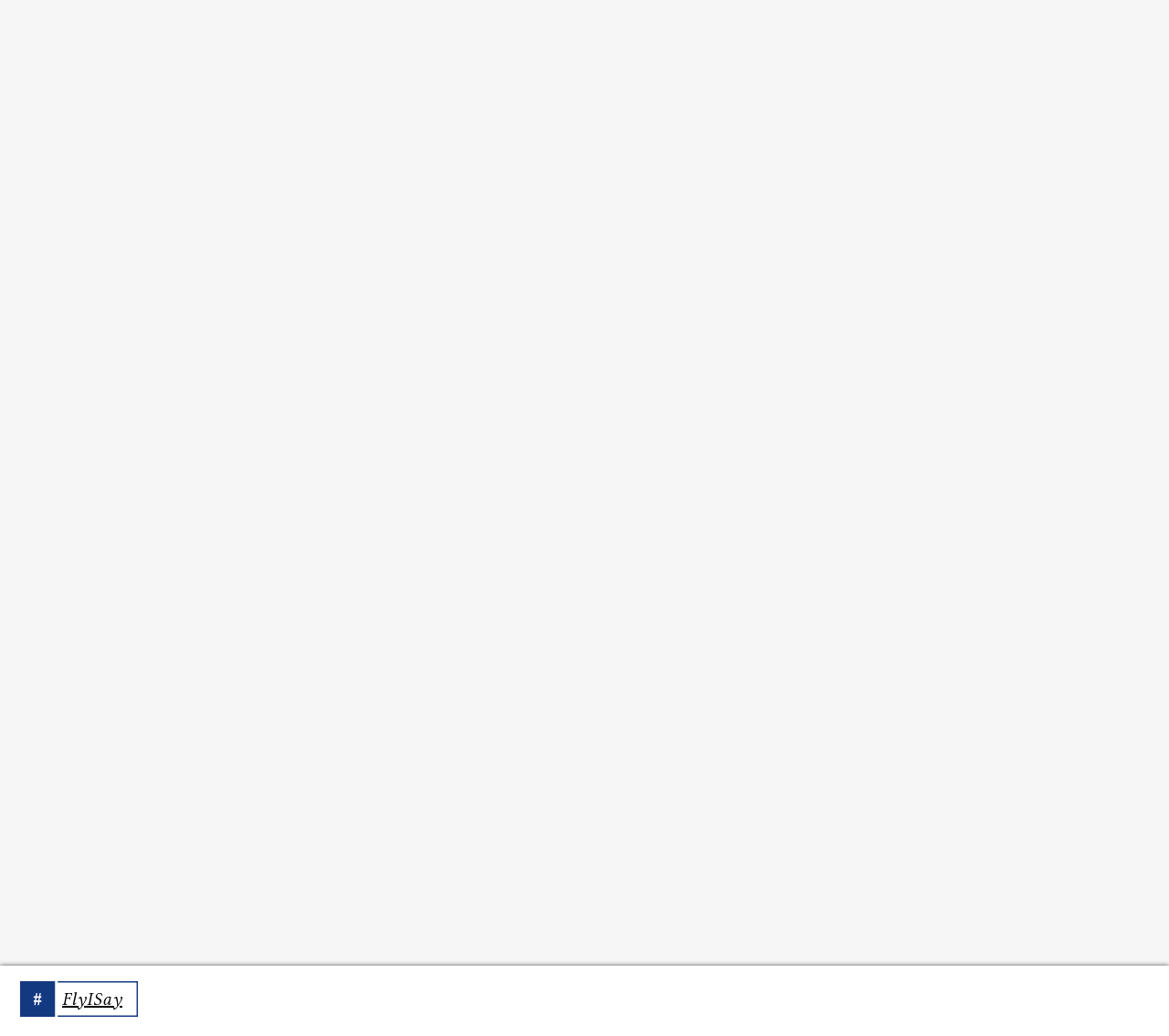Provide the bounding box coordinates in the format (top-left x, top-left y, bottom-right x, bottom-right y). All values are floating point numbers between 0 and 1. Determine the bounding box coordinate of the UI element described as: FlyISay

[0.053, 0.954, 0.105, 0.974]